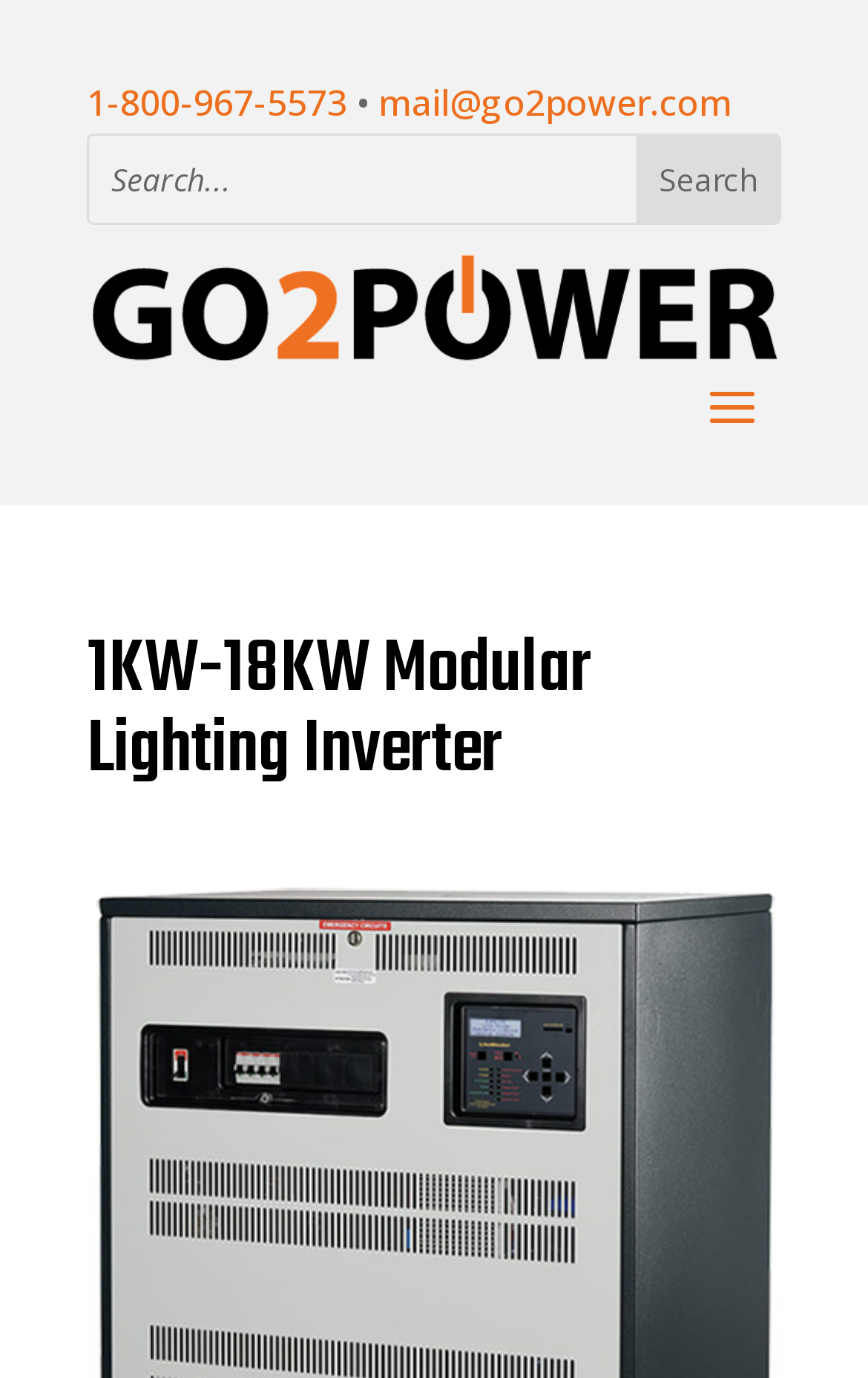What type of product is featured on this webpage?
Respond to the question with a single word or phrase according to the image.

Modular Lighting Inverter